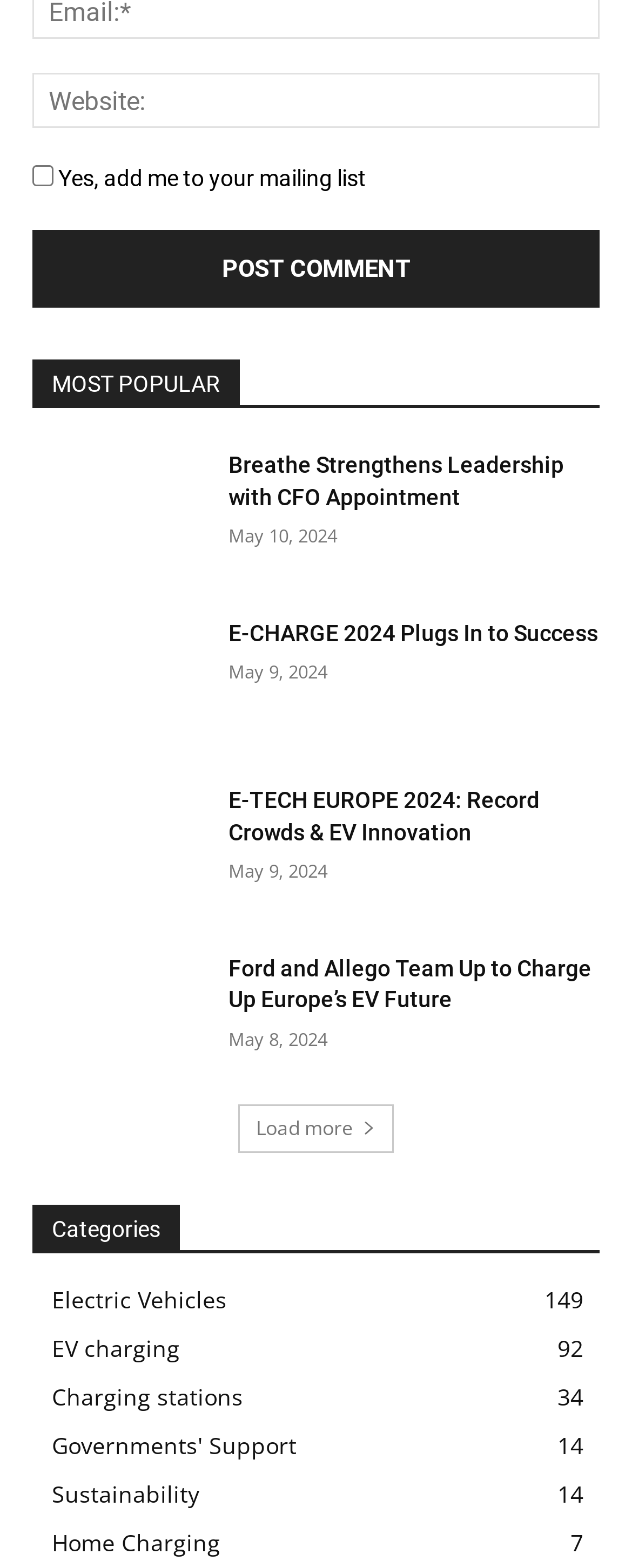Analyze the image and answer the question with as much detail as possible: 
What is the purpose of the 'Post Comment' button?

I analyzed the button element with the text 'Post Comment' and inferred that its purpose is to allow users to submit a comment, likely in response to an article or post on the webpage.